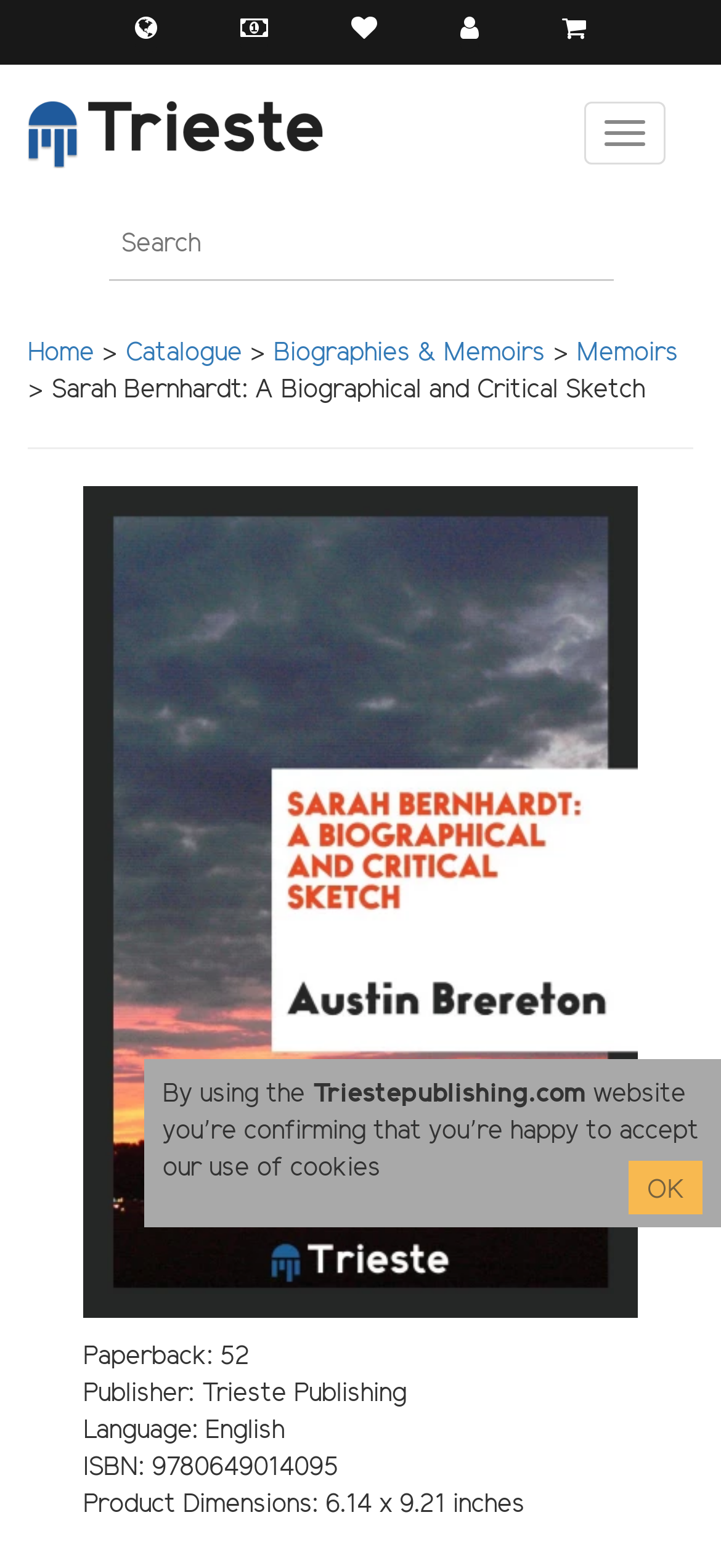What is the language of the book?
Give a one-word or short phrase answer based on the image.

English